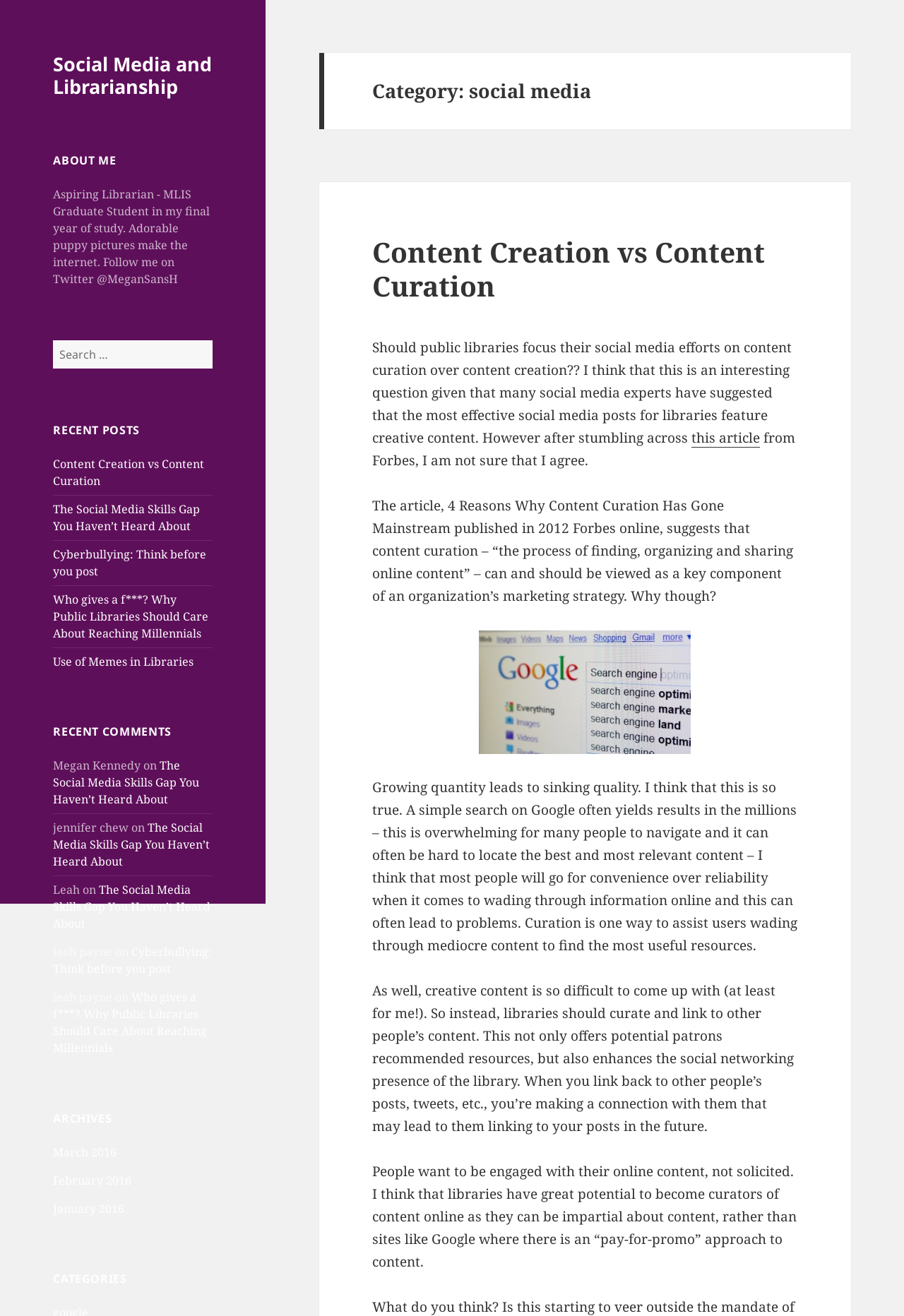Locate the bounding box coordinates of the clickable element to fulfill the following instruction: "View recent posts". Provide the coordinates as four float numbers between 0 and 1 in the format [left, top, right, bottom].

[0.059, 0.346, 0.235, 0.509]